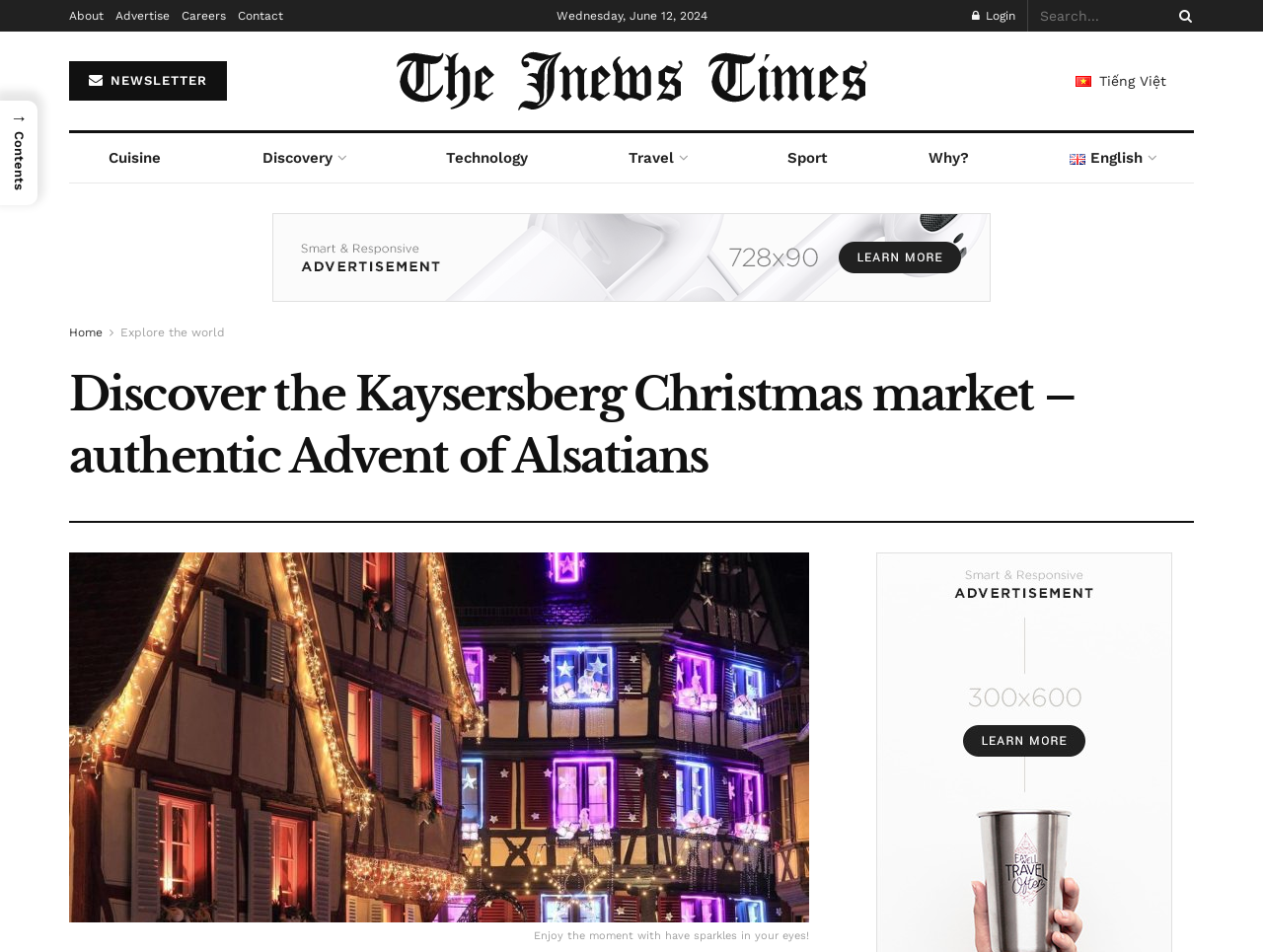What is the theme of the link with the bounding box coordinates [0.466, 0.14, 0.575, 0.192]?
Carefully analyze the image and provide a detailed answer to the question.

The link with the bounding box coordinates [0.466, 0.14, 0.575, 0.192] has an icon with the text 'Travel' and is likely related to travel-related content.